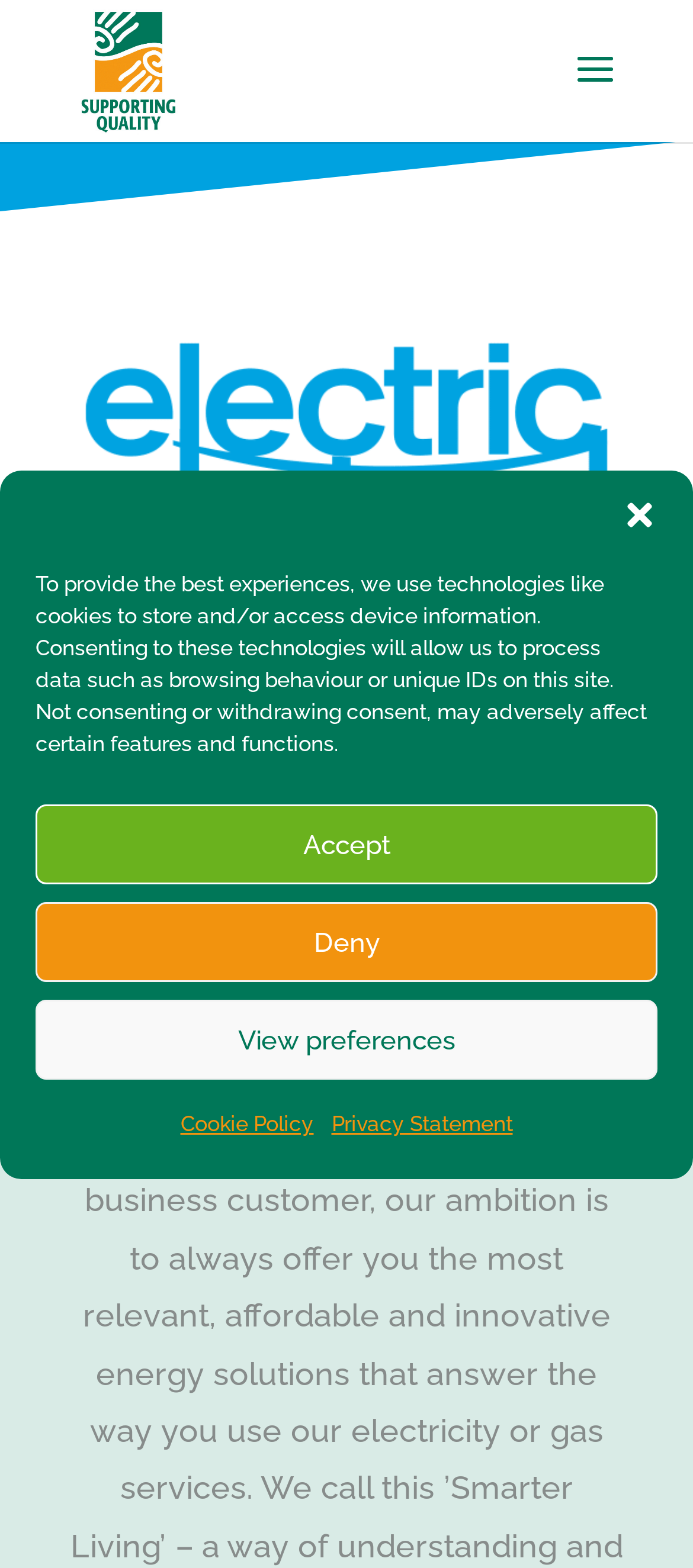How many images are on the page?
Look at the webpage screenshot and answer the question with a detailed explanation.

I found the answer by counting the number of image elements on the page, which are the 'Supporting Quality' image and another image with no description.